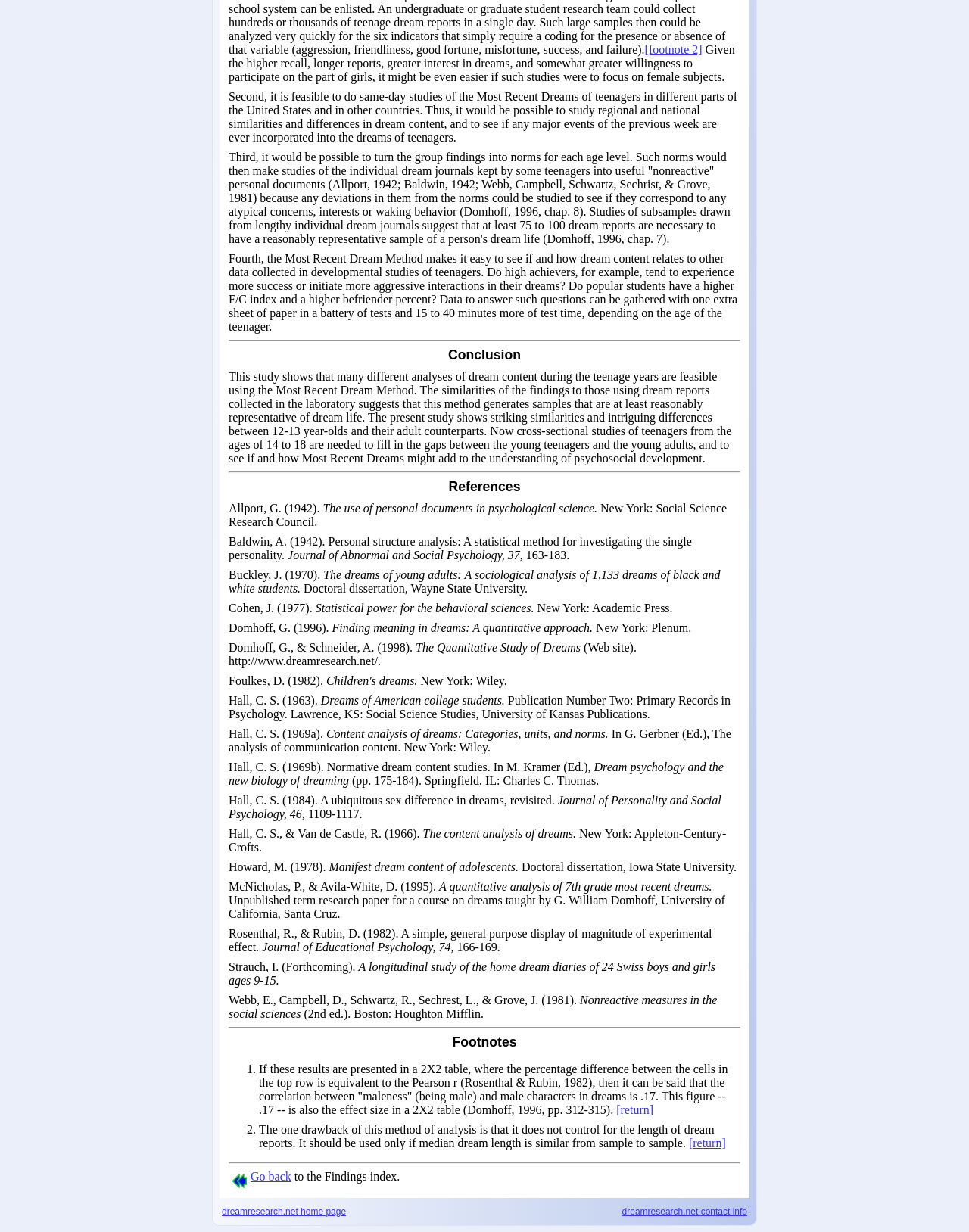Bounding box coordinates should be provided in the format (top-left x, top-left y, bottom-right x, bottom-right y) with all values between 0 and 1. Identify the bounding box for this UI element: Go back

[0.236, 0.95, 0.301, 0.96]